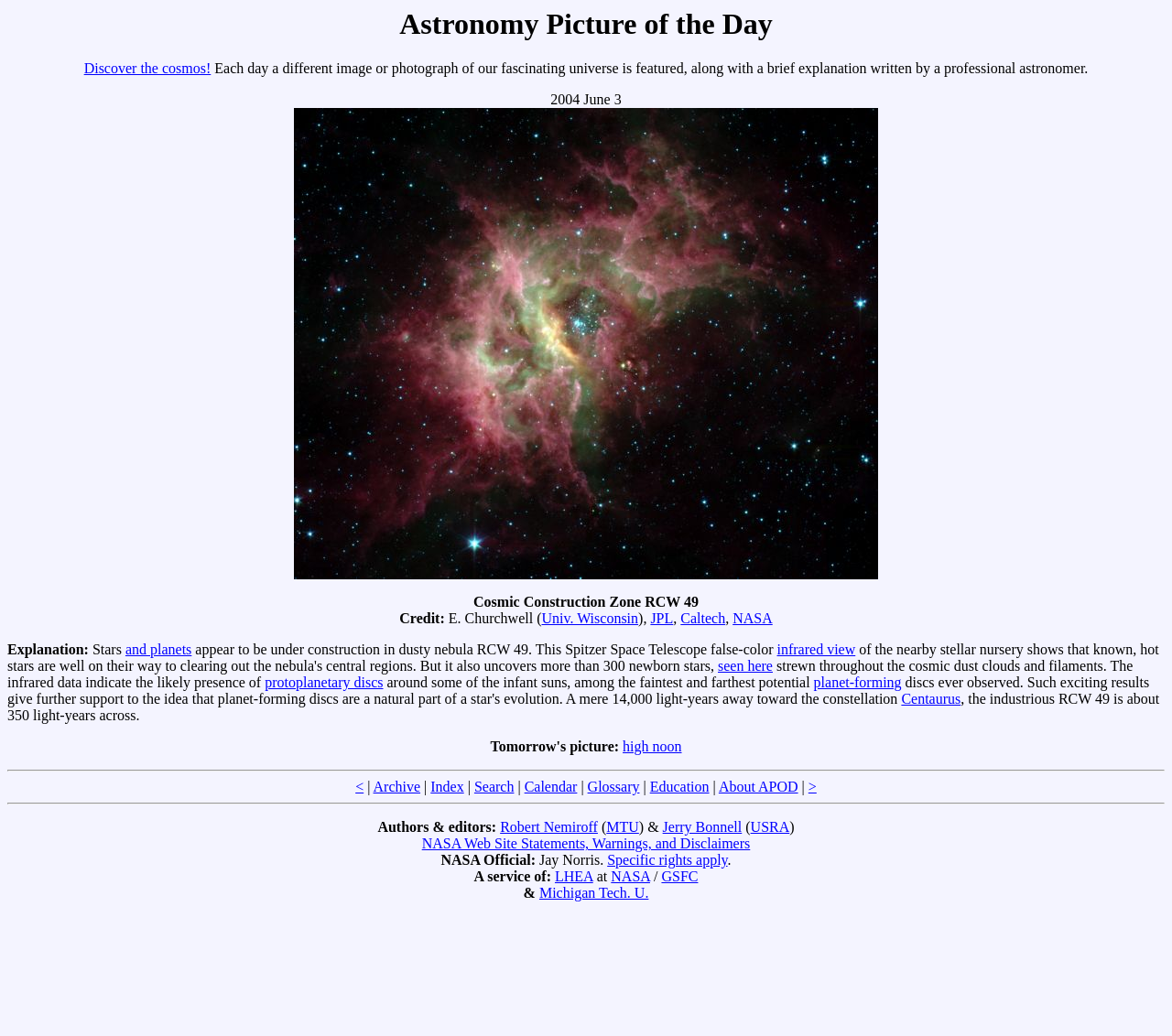What is the distance of RCW 49 from us?
Refer to the image and give a detailed response to the question.

I found the answer by looking at the static text element with the bounding box coordinates [0.006, 0.667, 0.989, 0.698], which contains the text ', the industrious RCW 49 is about 350 light-years across'.